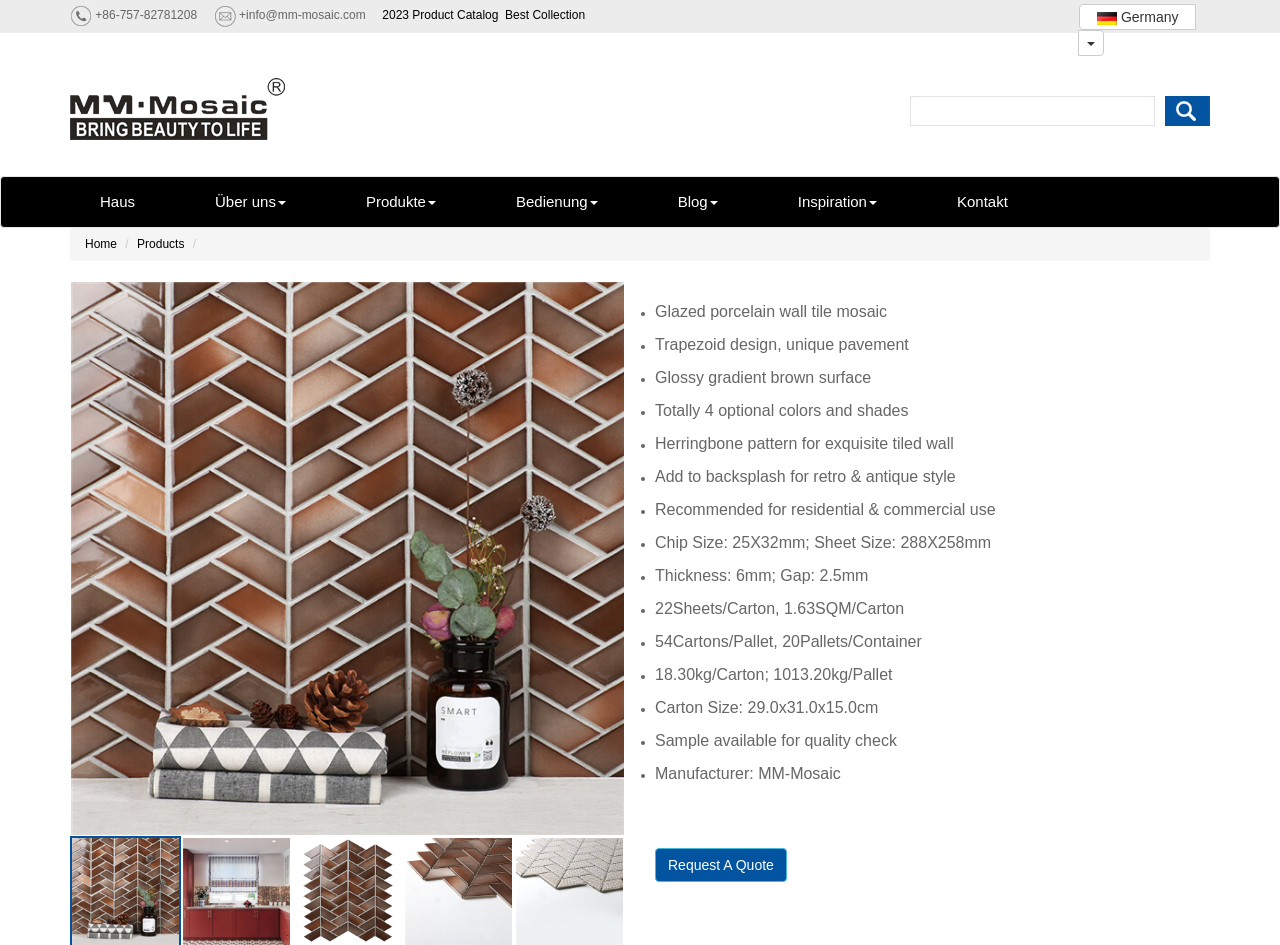Please locate the bounding box coordinates of the element that should be clicked to achieve the given instruction: "Click the 'Germany' button".

[0.843, 0.004, 0.935, 0.032]